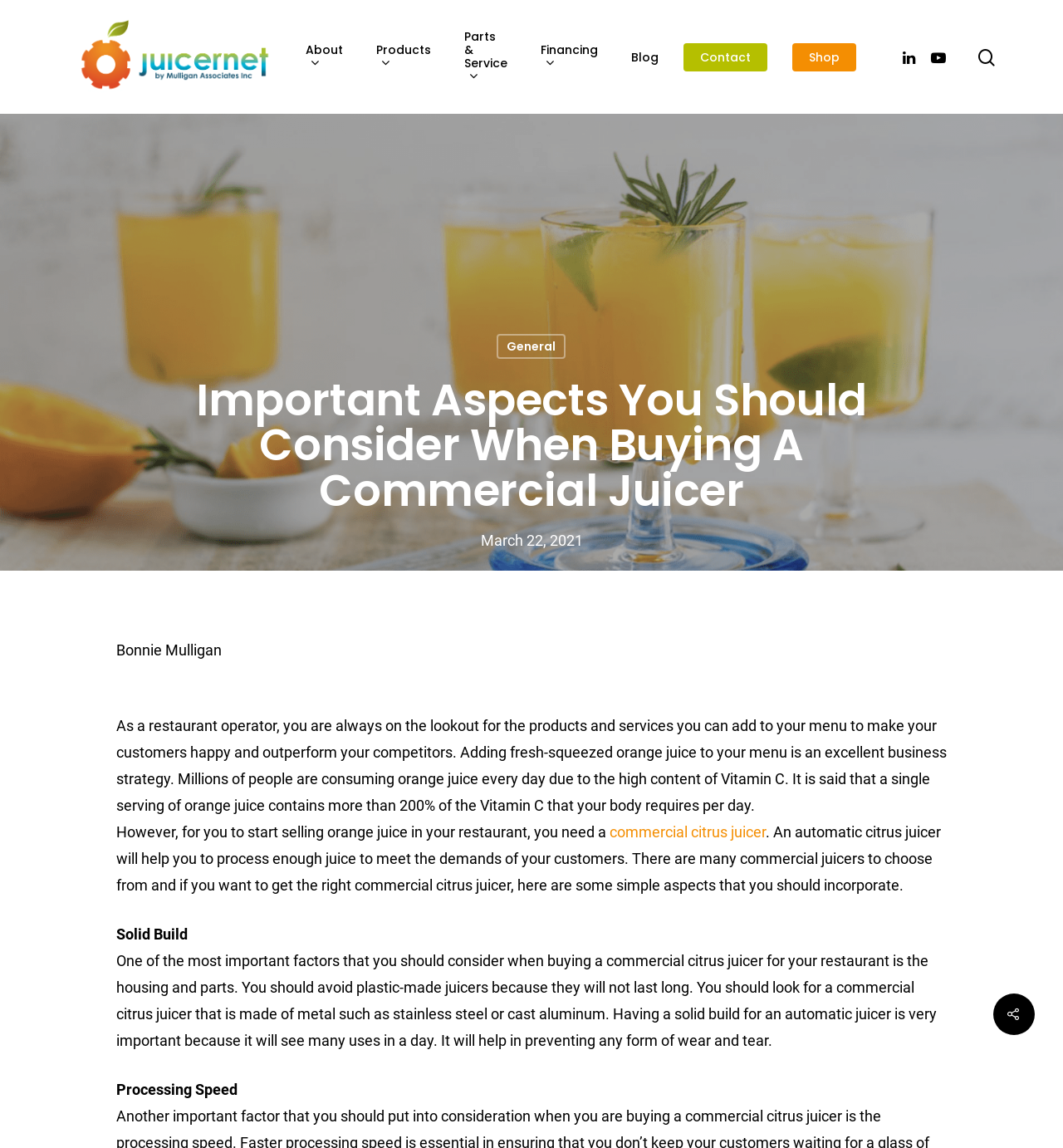Give the bounding box coordinates for the element described as: "Parts & Service".

[0.425, 0.026, 0.497, 0.073]